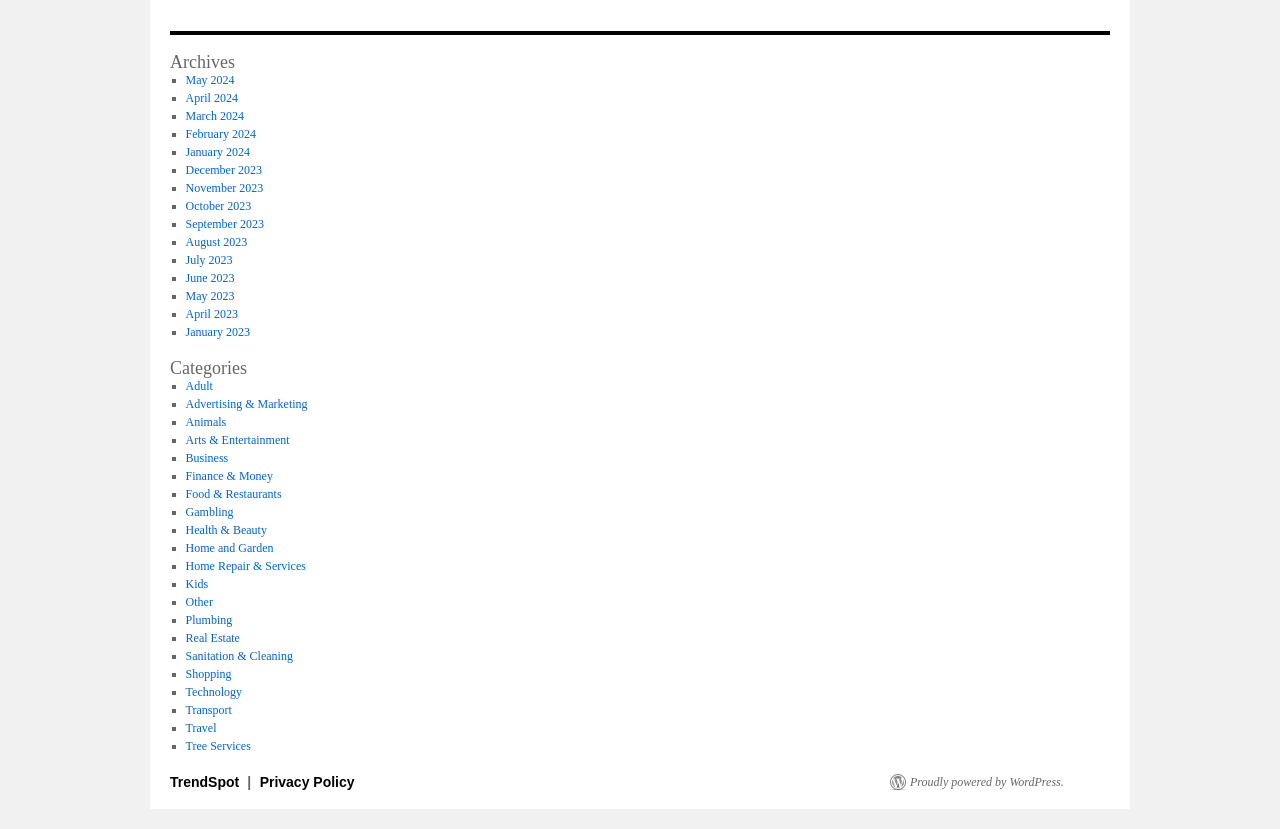Provide the bounding box coordinates of the section that needs to be clicked to accomplish the following instruction: "Visit TrendSpot."

[0.133, 0.933, 0.19, 0.953]